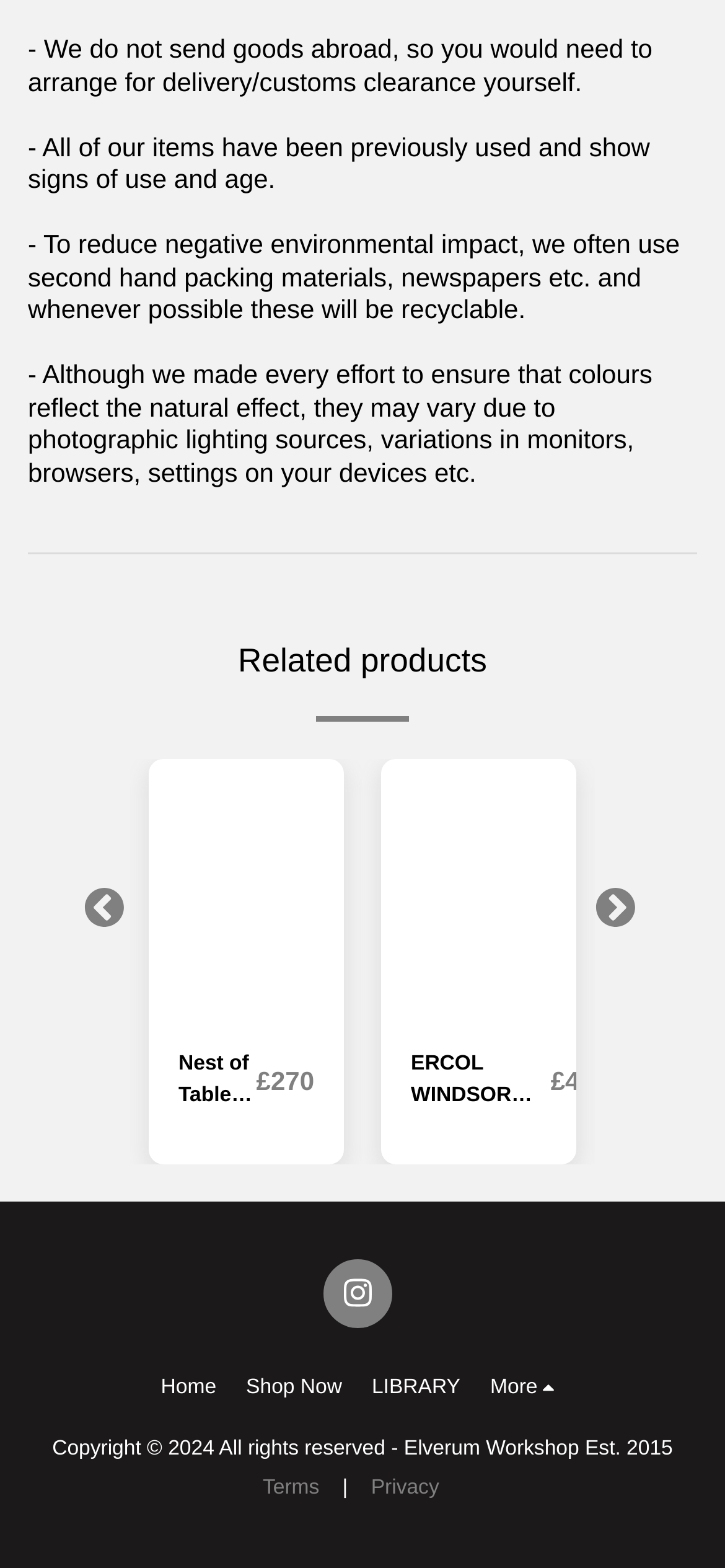Refer to the image and offer a detailed explanation in response to the question: What is the purpose of using second-hand packing materials?

The purpose of using second-hand packing materials is to reduce negative environmental impact, as mentioned in the static text '- To reduce negative environmental impact, we often use second hand packing materials, newspapers etc. and whenever possible these will be recyclable.'.